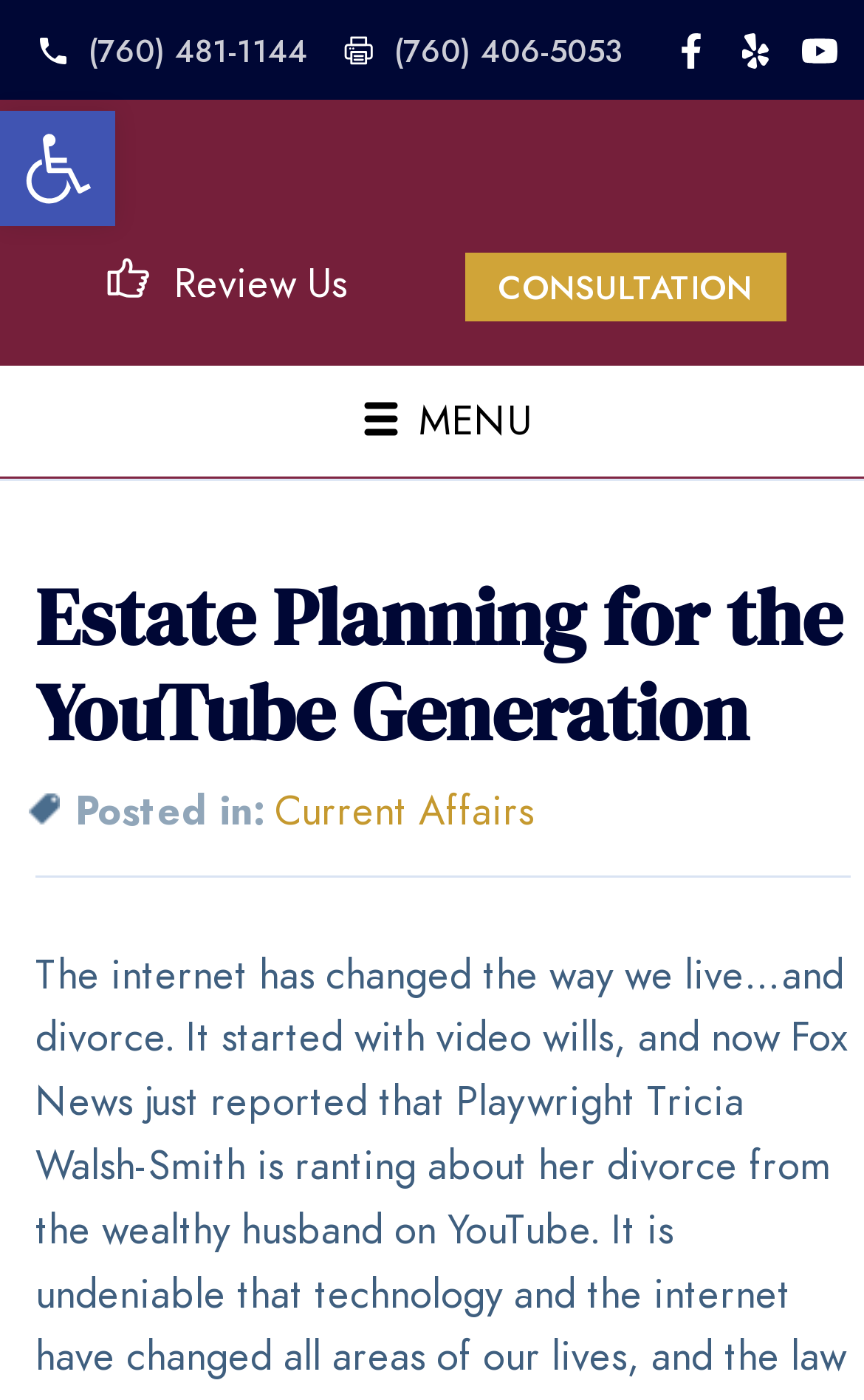Identify and provide the main heading of the webpage.

Estate Planning for the YouTube Generation